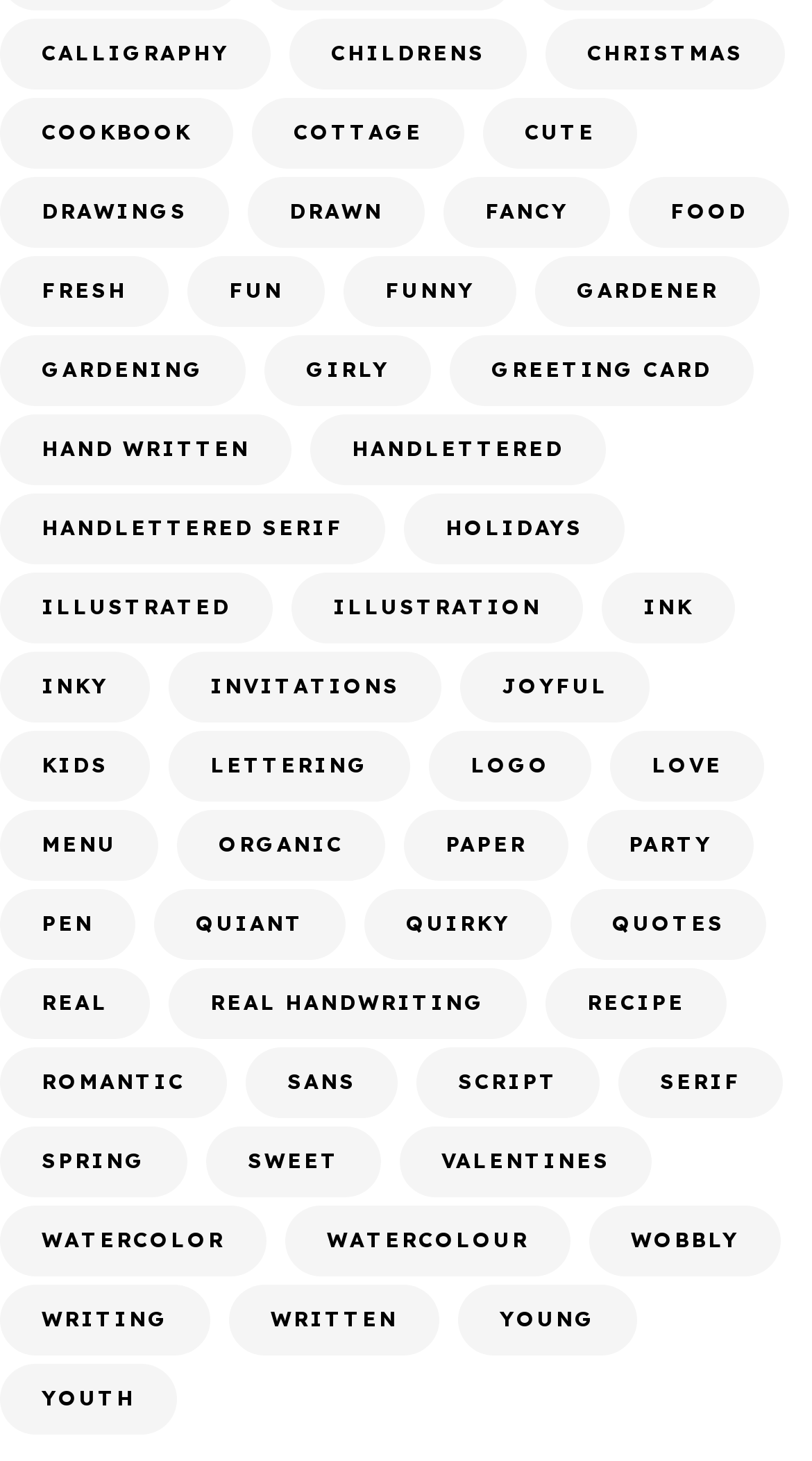Could you find the bounding box coordinates of the clickable area to complete this instruction: "Browse the 'HAND WRITTEN' section"?

[0.0, 0.284, 0.359, 0.333]